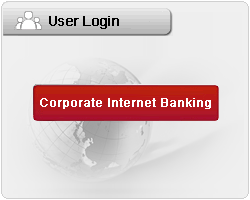What type of clients is the online banking service tailored for?
Look at the image and provide a short answer using one word or a phrase.

Corporate clients